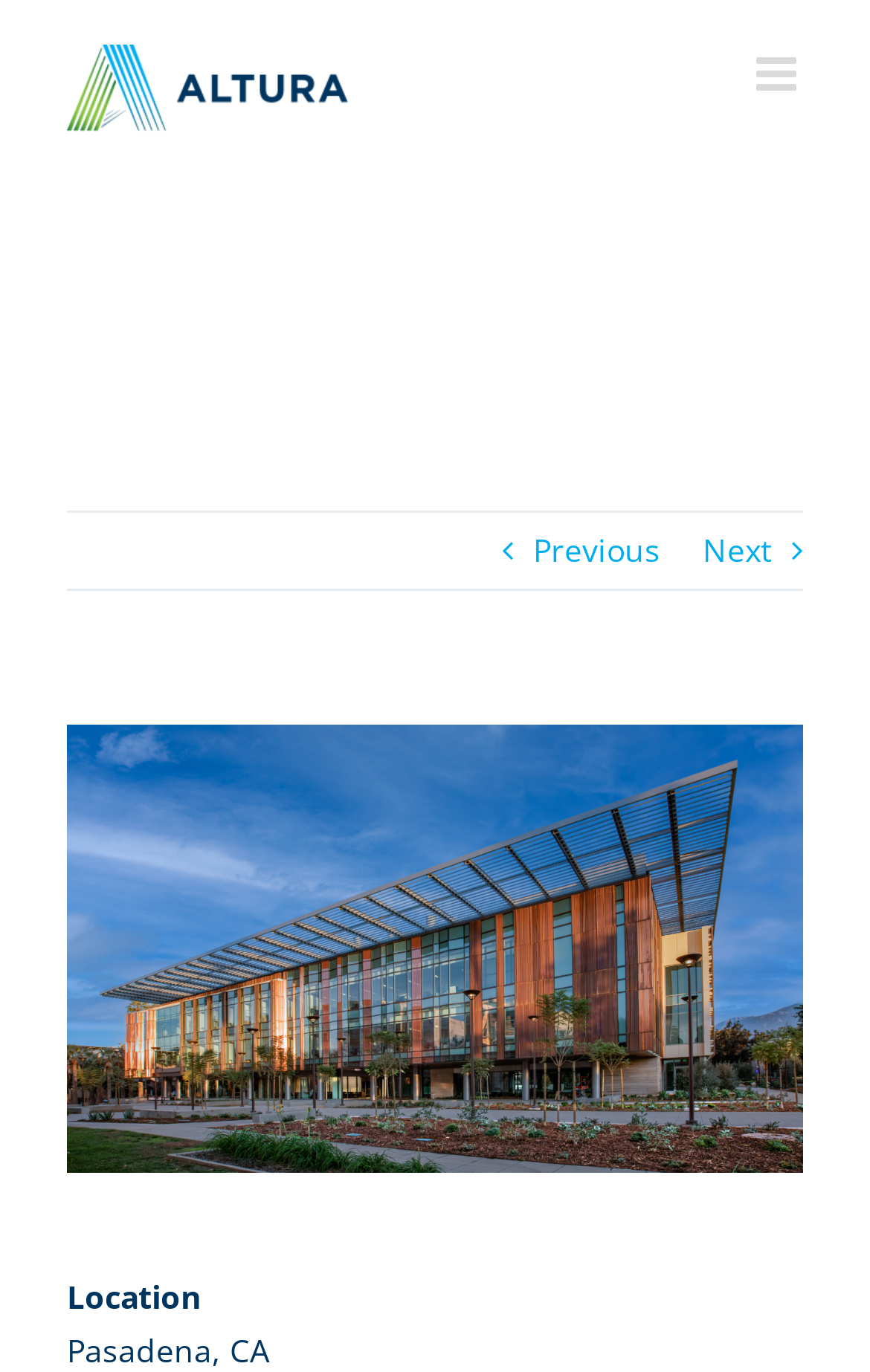What is the construction value of the building?
Look at the screenshot and provide an in-depth answer.

I found the answer by analyzing the meta description which mentions 'Construction Value: $193 million'. This indicates that the construction value of the building is $193 million.